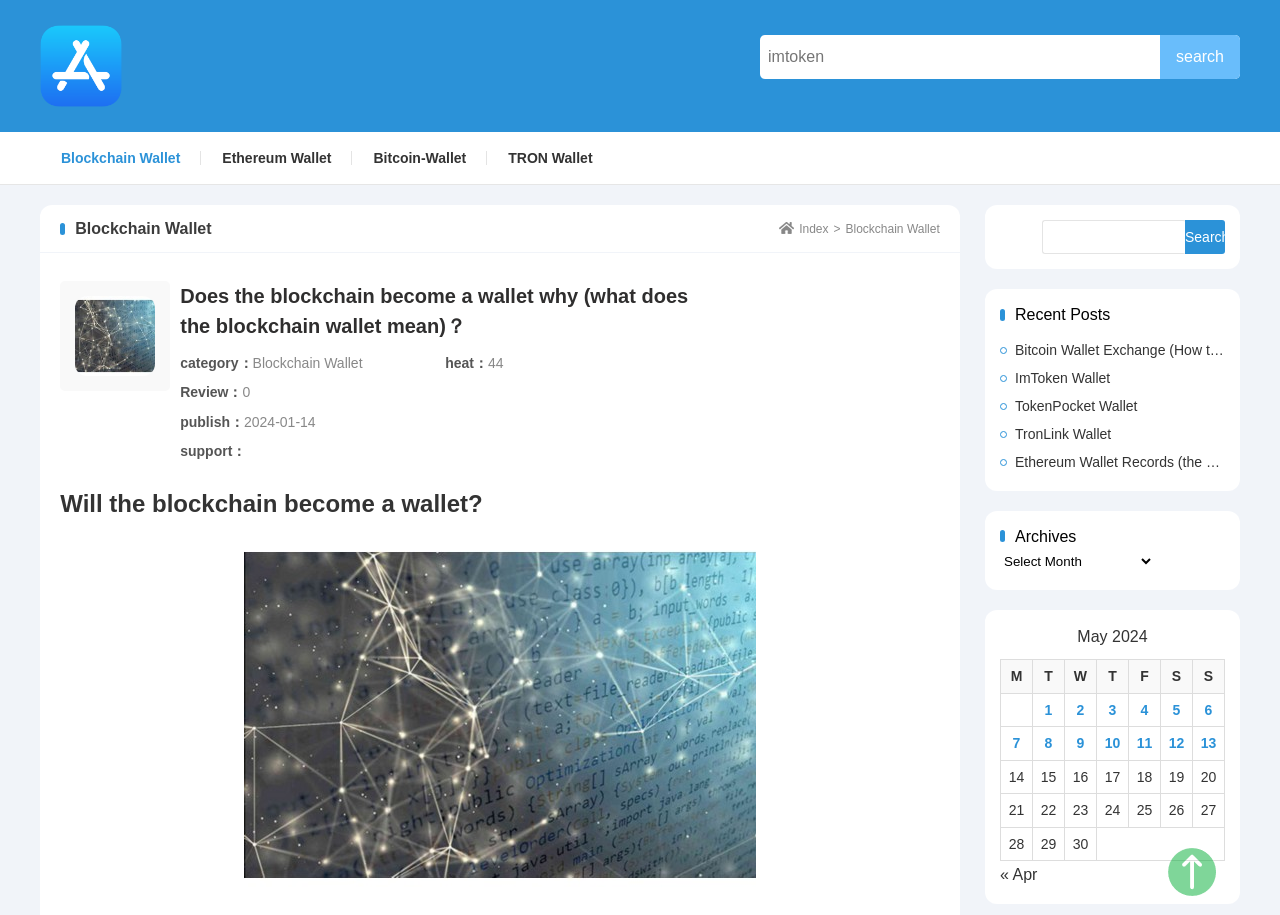Describe all the significant parts and information present on the webpage.

This webpage appears to be a blog or article page focused on blockchain wallets. At the top, there is a search bar with a "search" button, and a text box with the label "imtoken" next to it. Below this, there are four links to different types of wallets, including Blockchain Wallet, Ethereum Wallet, Bitcoin-Wallet, and TRON Wallet.

Further down the page, there is a section titled "Recent Posts" with several links to articles, including "Bitcoin Wallet Exchange (How to withdraw money to the wallet)" and "ImToken Wallet". Below this, there is an "Archives" section with a dropdown menu and a table displaying a calendar for May 2024. The table has seven columns, each representing a day of the week, and multiple rows, each representing a date in May 2024. Each cell in the table contains a link to a post published on that date.

There are 27 links to posts in total, with dates ranging from May 1, 2024, to May 30, 2024. The posts are organized in a grid format, with the most recent posts at the top and the oldest posts at the bottom.